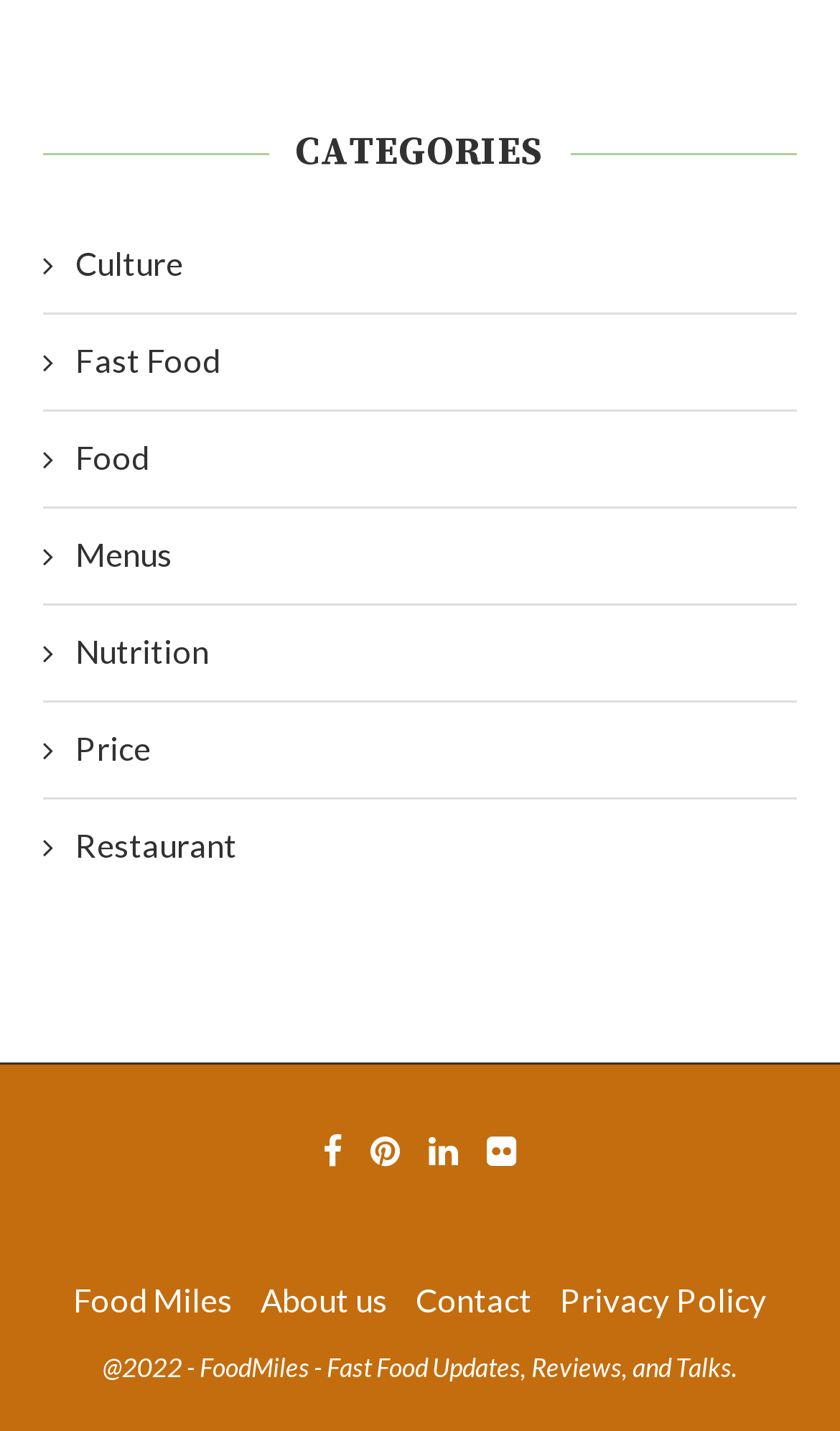Please answer the following question using a single word or phrase: 
What categories are listed on the webpage?

Culture, Fast Food, Food, etc.